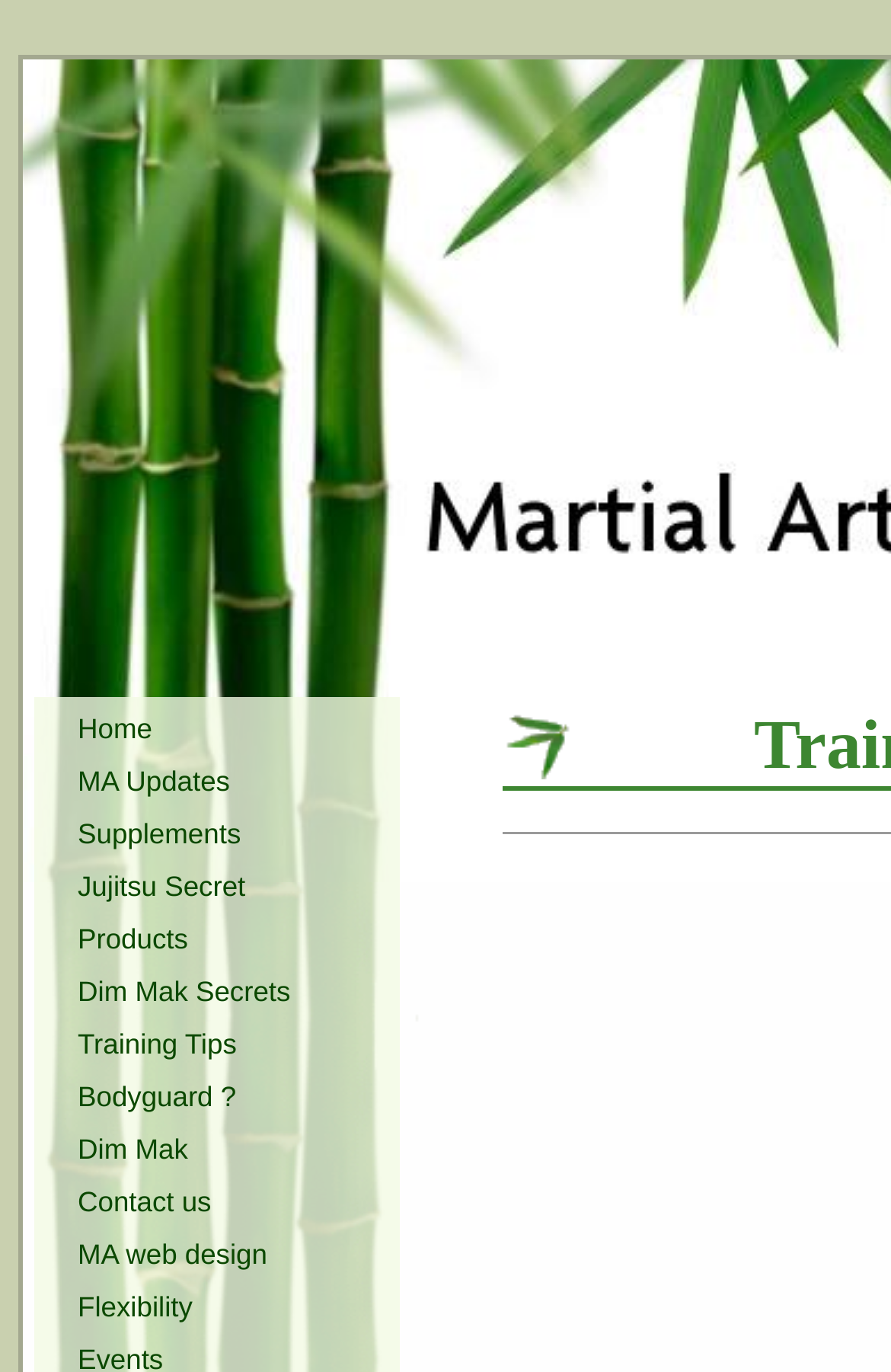Locate and provide the bounding box coordinates for the HTML element that matches this description: "Home".

[0.077, 0.515, 0.423, 0.548]